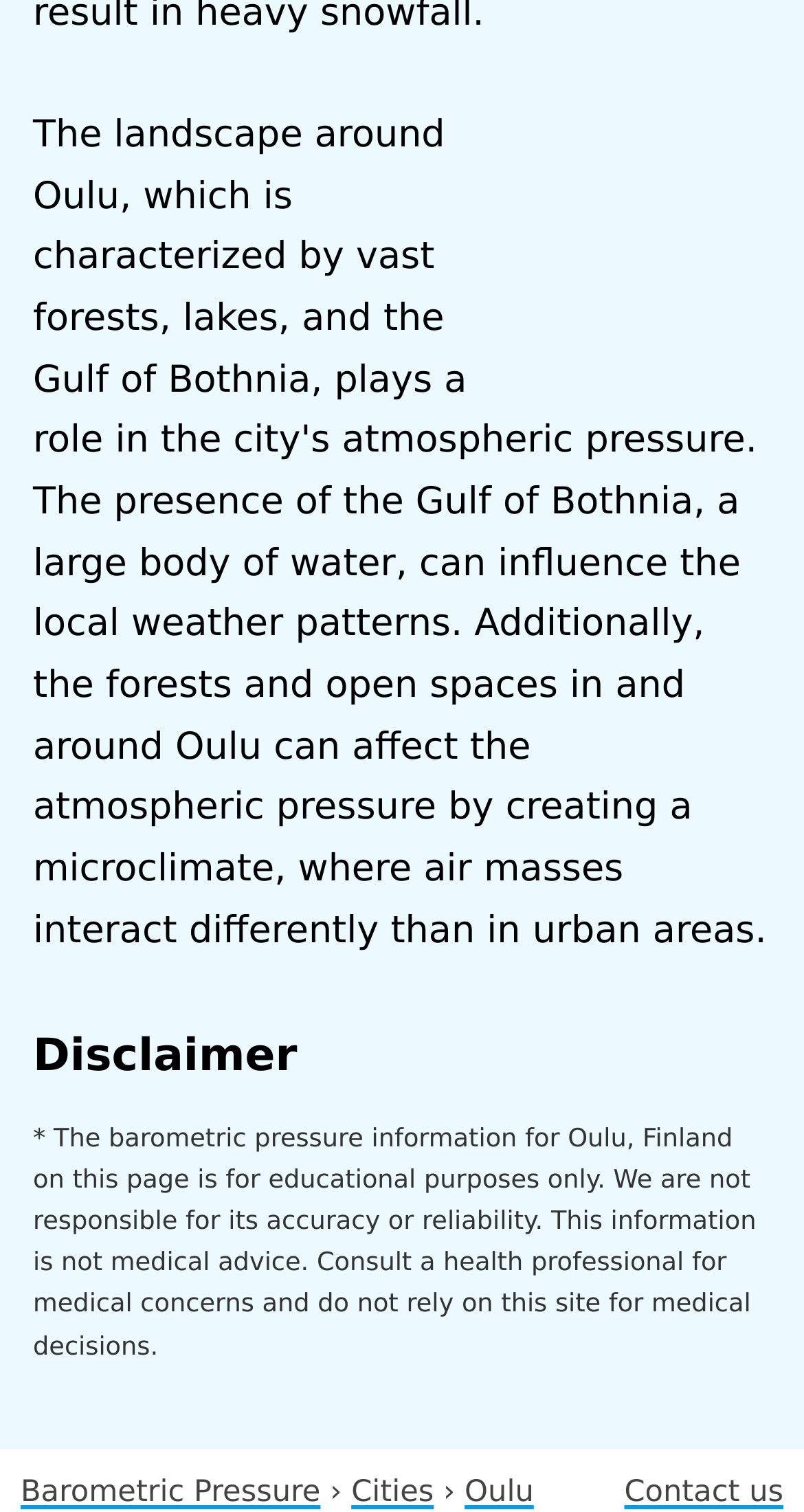Given the element description: "Robert Philpot", predict the bounding box coordinates of this UI element. The coordinates must be four float numbers between 0 and 1, given as [left, top, right, bottom].

None